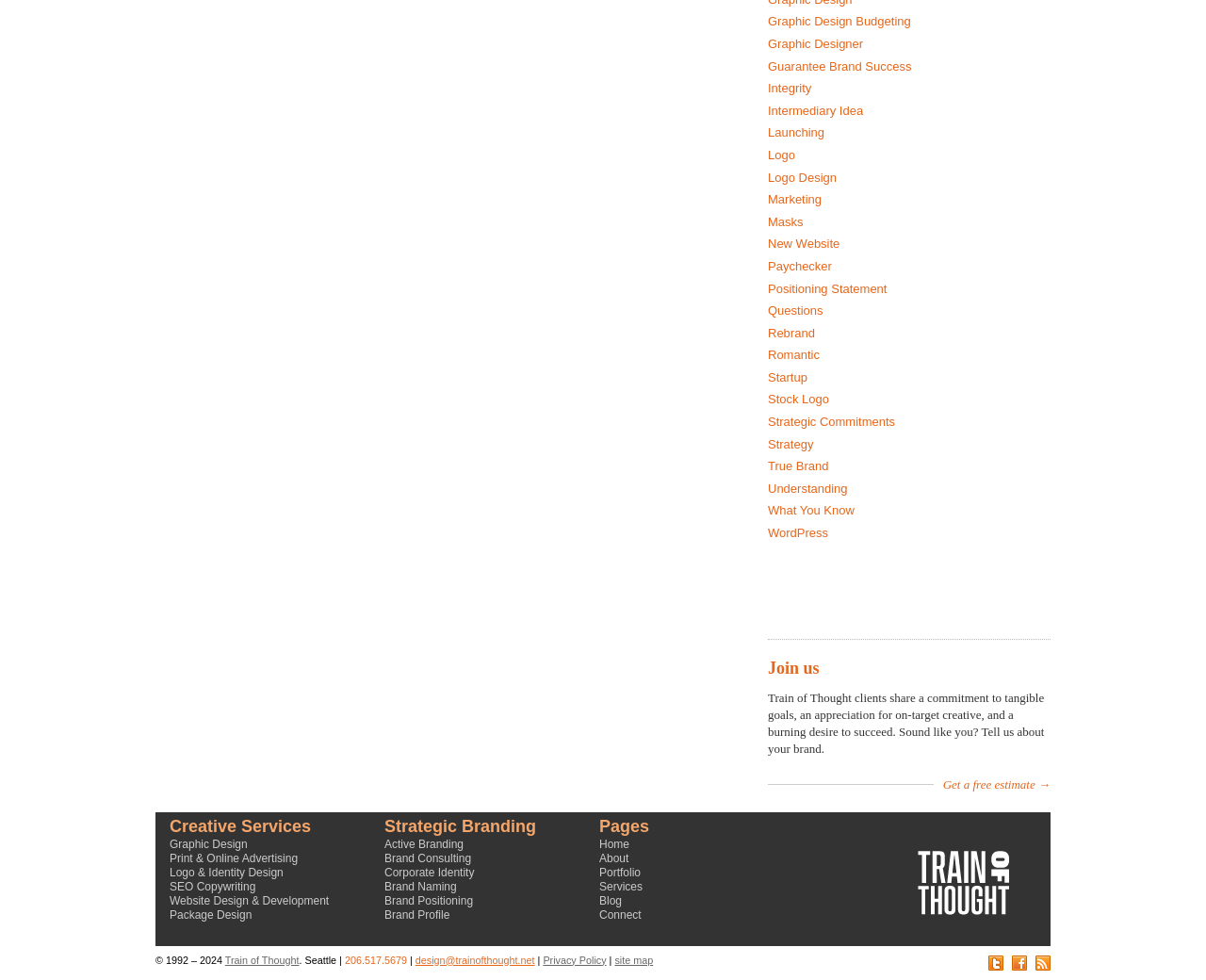What is the year the company was established?
Please answer the question with as much detail as possible using the screenshot.

The year the company was established can be found at the bottom of the webpage, where it says '© 1992 – 2024'.